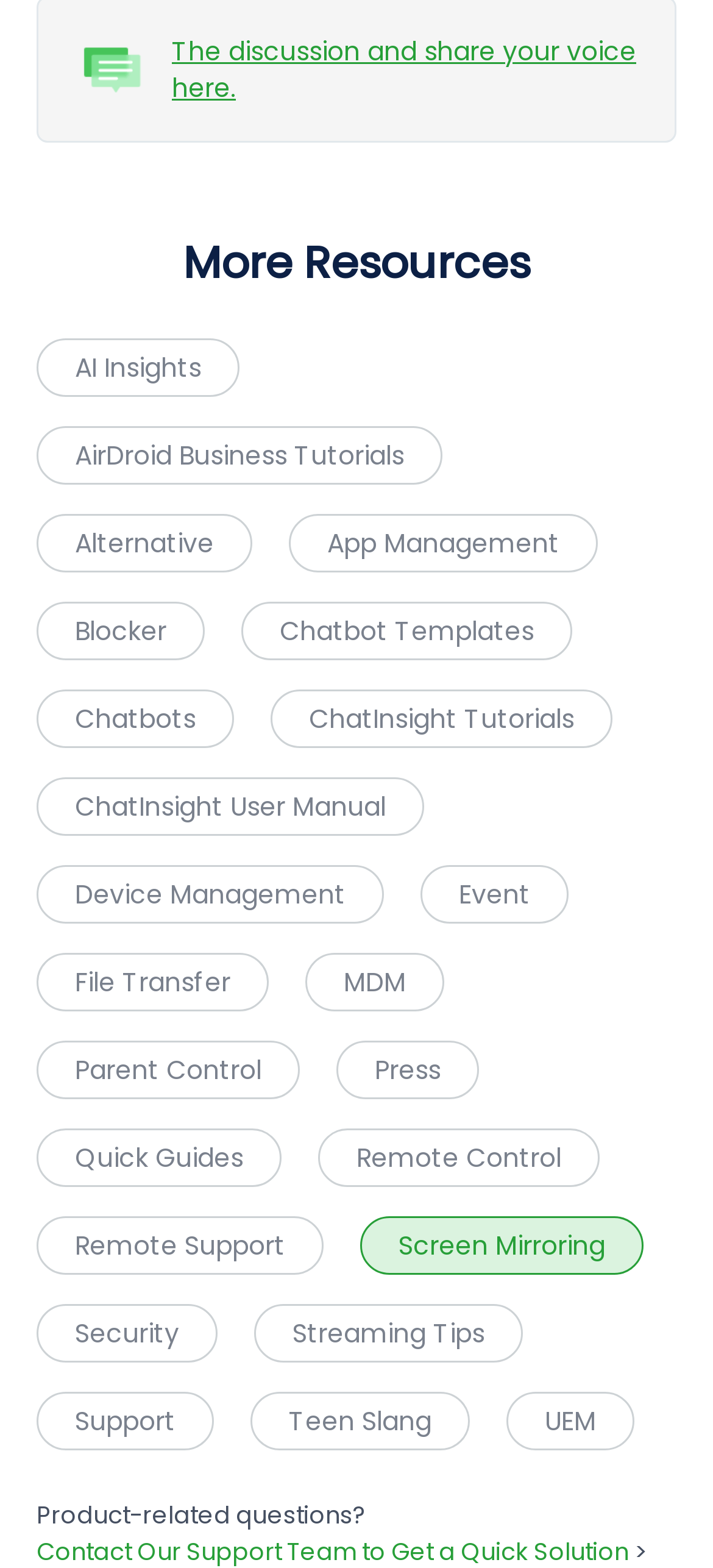Determine the bounding box coordinates of the clickable region to follow the instruction: "View Chatbot Templates".

[0.338, 0.384, 0.803, 0.421]